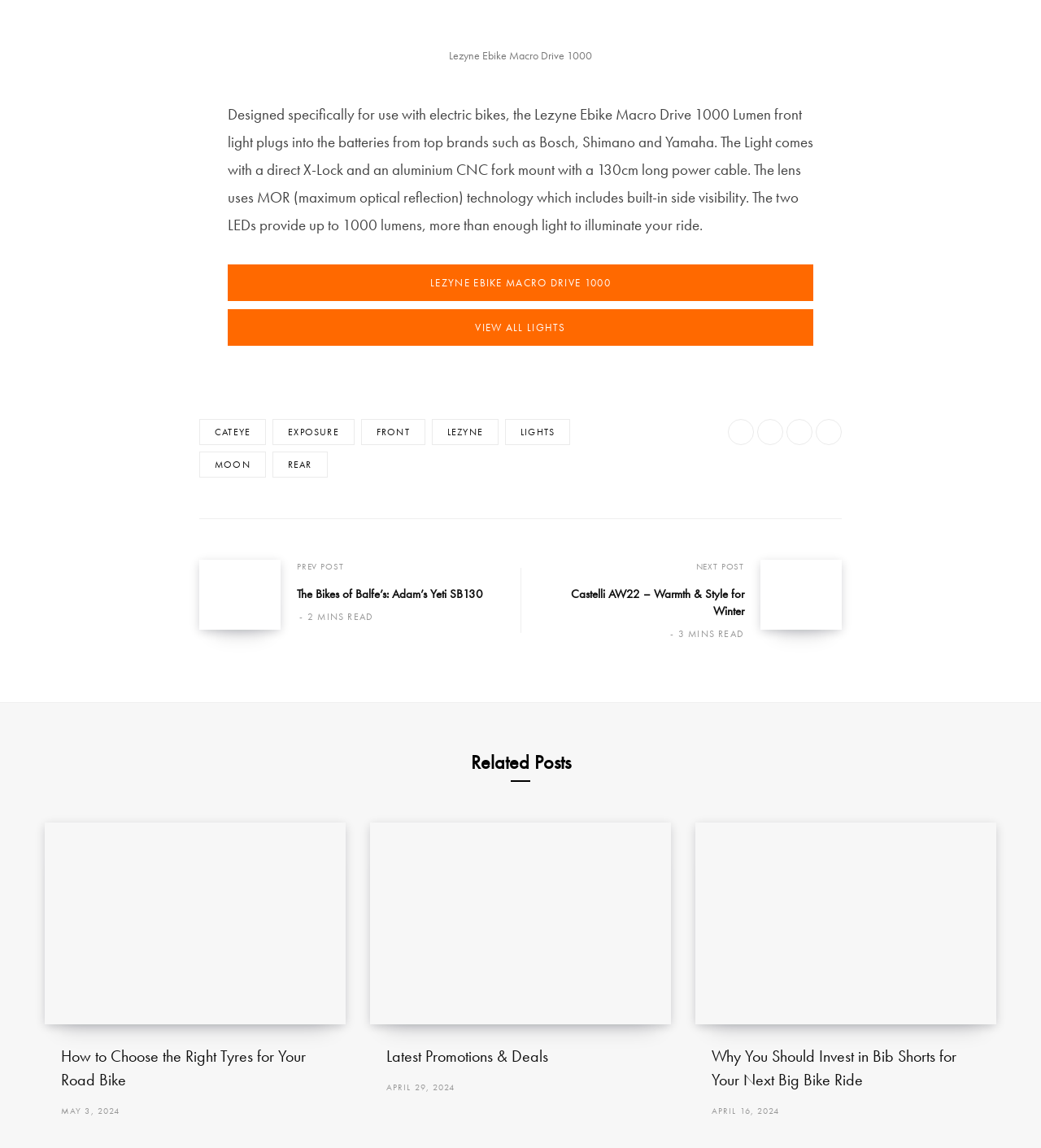Please find the bounding box for the UI element described by: "Latest Promotions & Deals".

[0.371, 0.91, 0.527, 0.929]